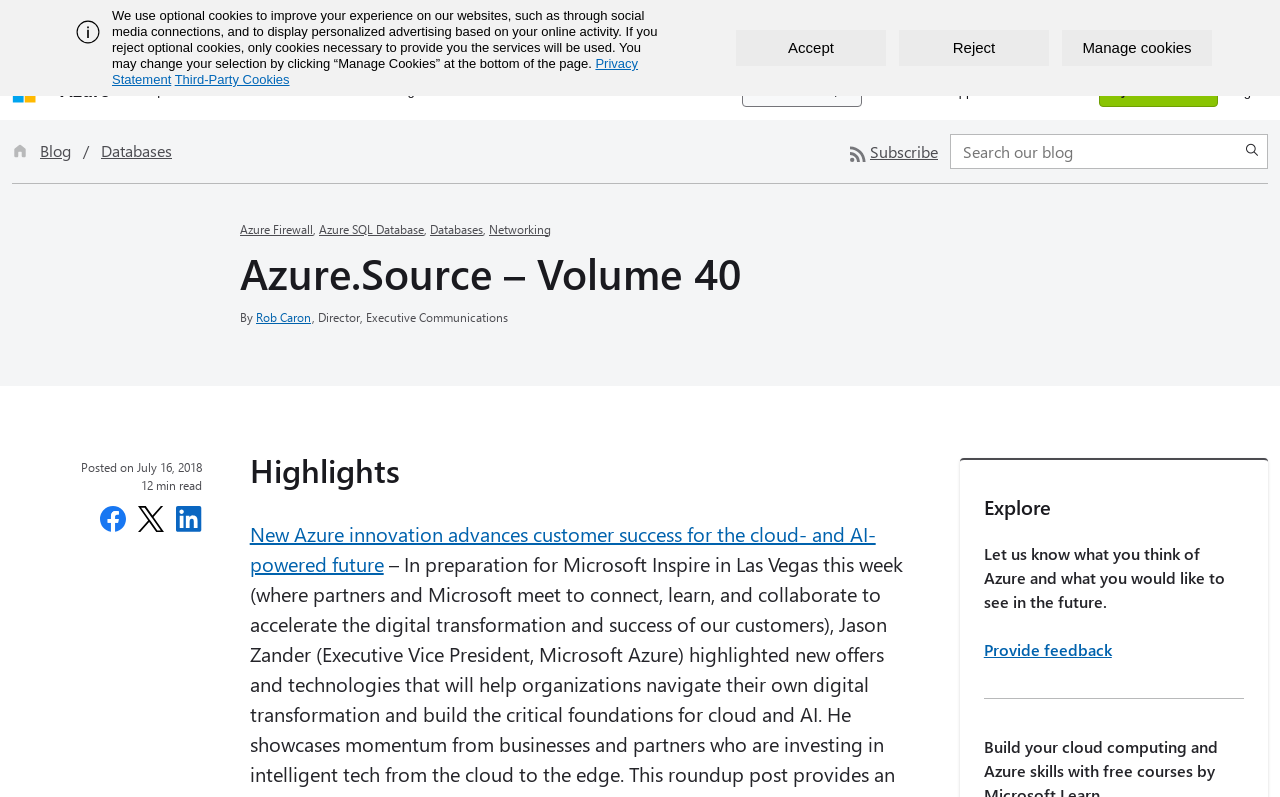Please identify the bounding box coordinates of the element's region that I should click in order to complete the following instruction: "Search for something on azure.com". The bounding box coordinates consist of four float numbers between 0 and 1, i.e., [left, top, right, bottom].

[0.579, 0.095, 0.673, 0.135]